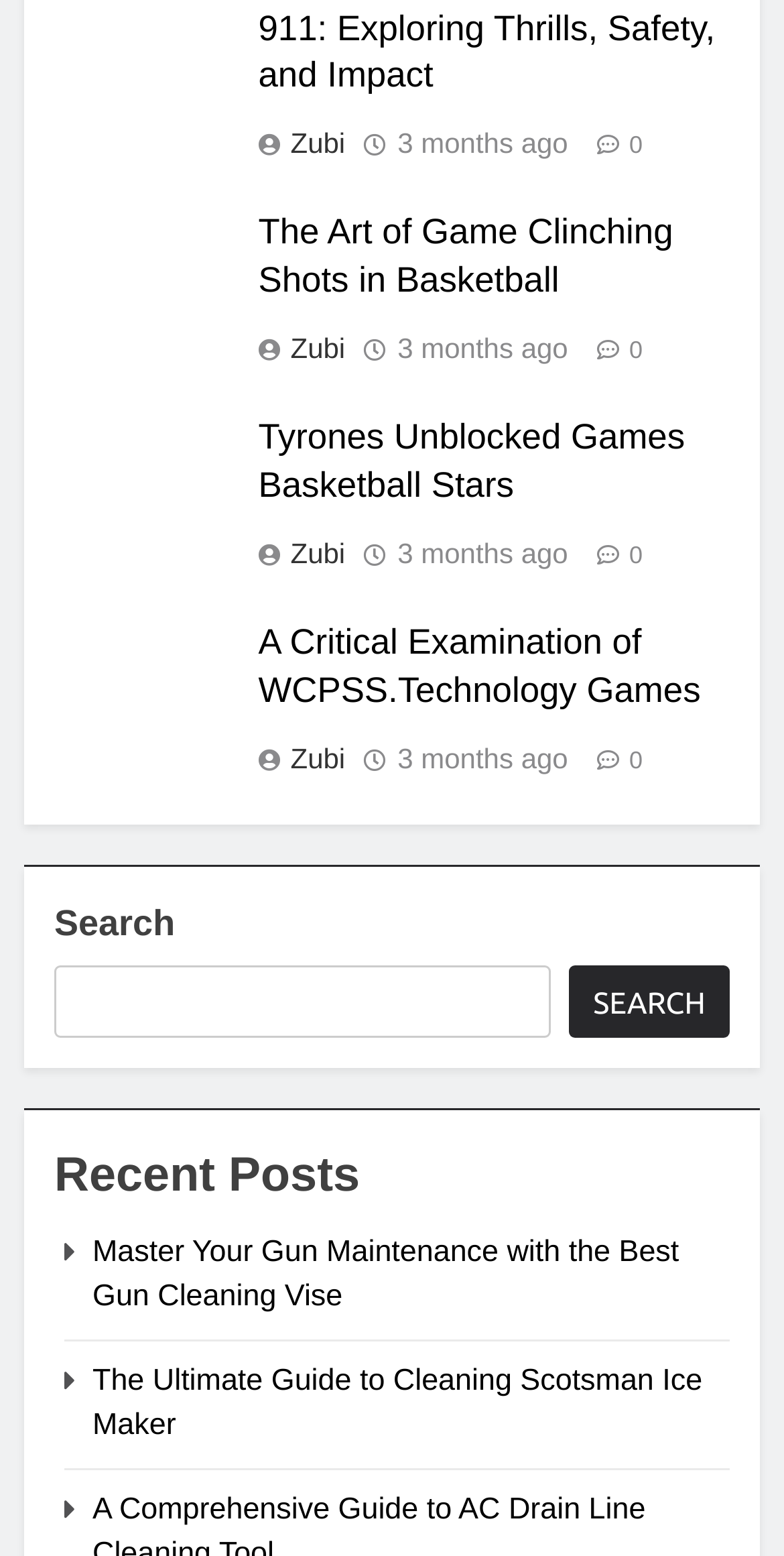From the image, can you give a detailed response to the question below:
How many links are in the 'Recent Posts' section?

I looked at the 'Recent Posts' section and found two link elements, one with the text 'Master Your Gun Maintenance with the Best Gun Cleaning Vise' and another with the text 'The Ultimate Guide to Cleaning Scotsman Ice Maker'.